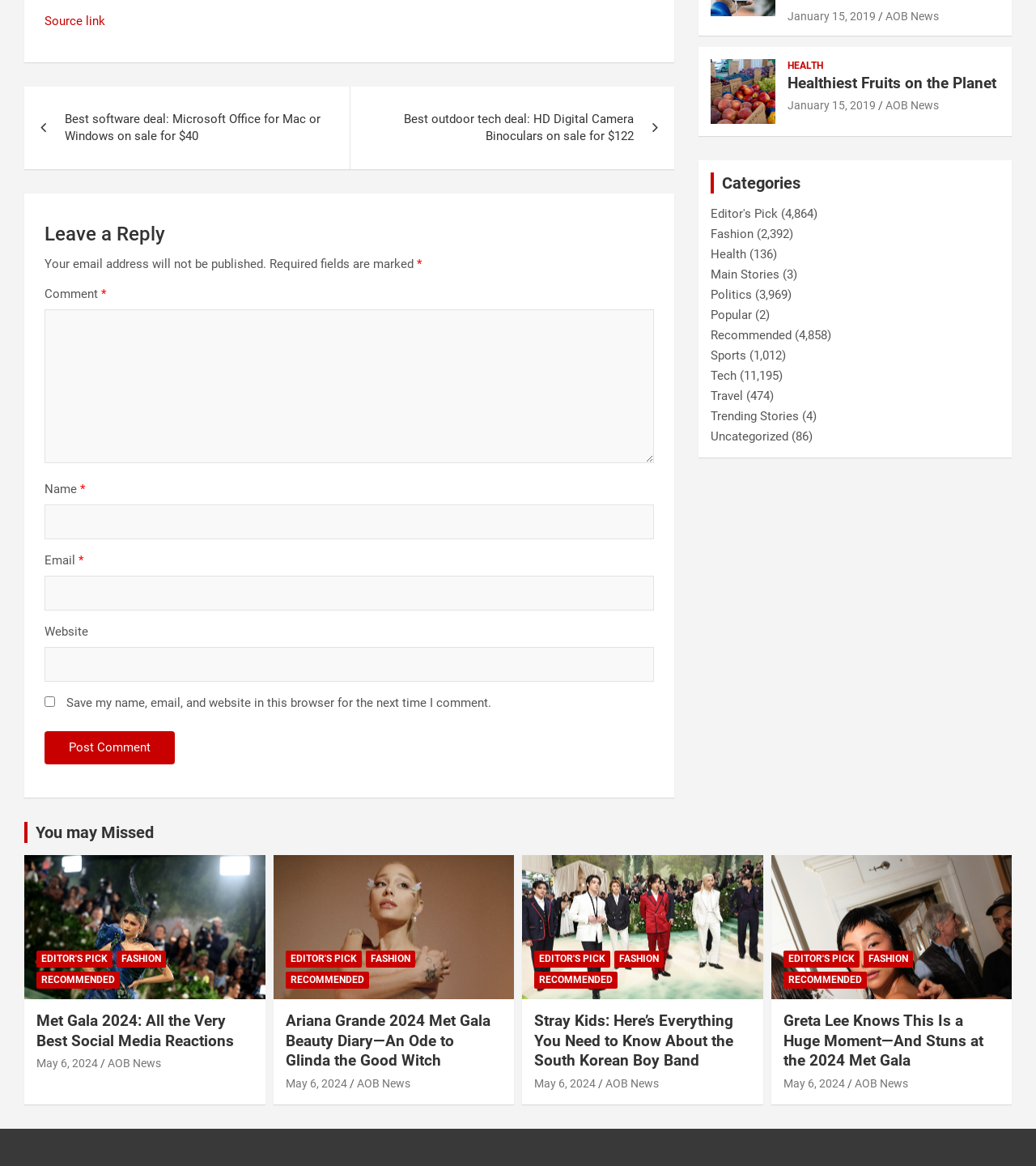Please determine the bounding box coordinates of the element's region to click for the following instruction: "Read about Healthiest Fruits on the Planet".

[0.76, 0.064, 0.965, 0.08]